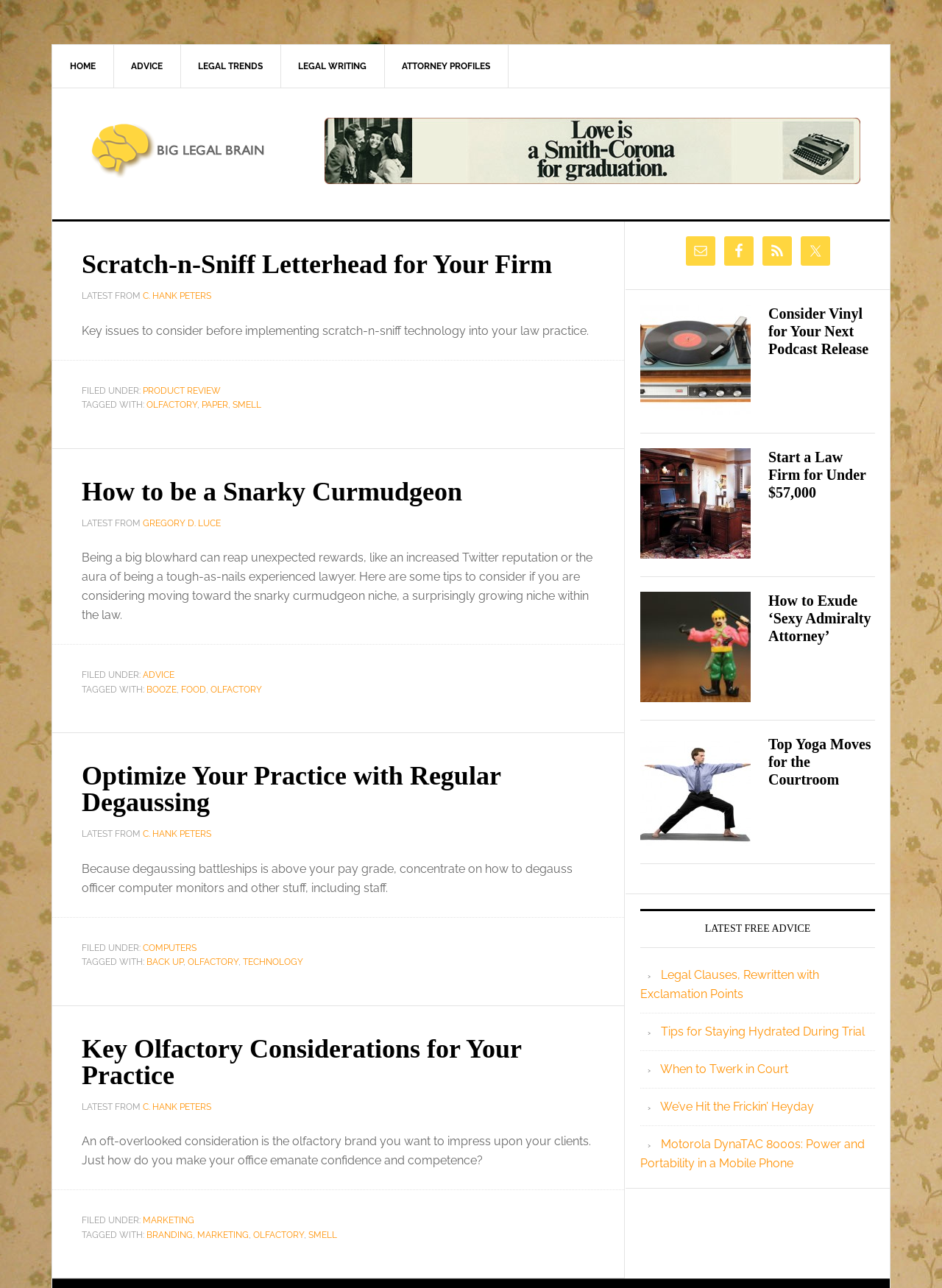Provide your answer in one word or a succinct phrase for the question: 
What is the topic of the first article?

Scratch-n-Sniff Letterhead